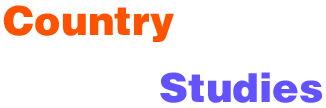What is the focus of the content in the graphic?
Refer to the image and provide a concise answer in one word or phrase.

Country studies